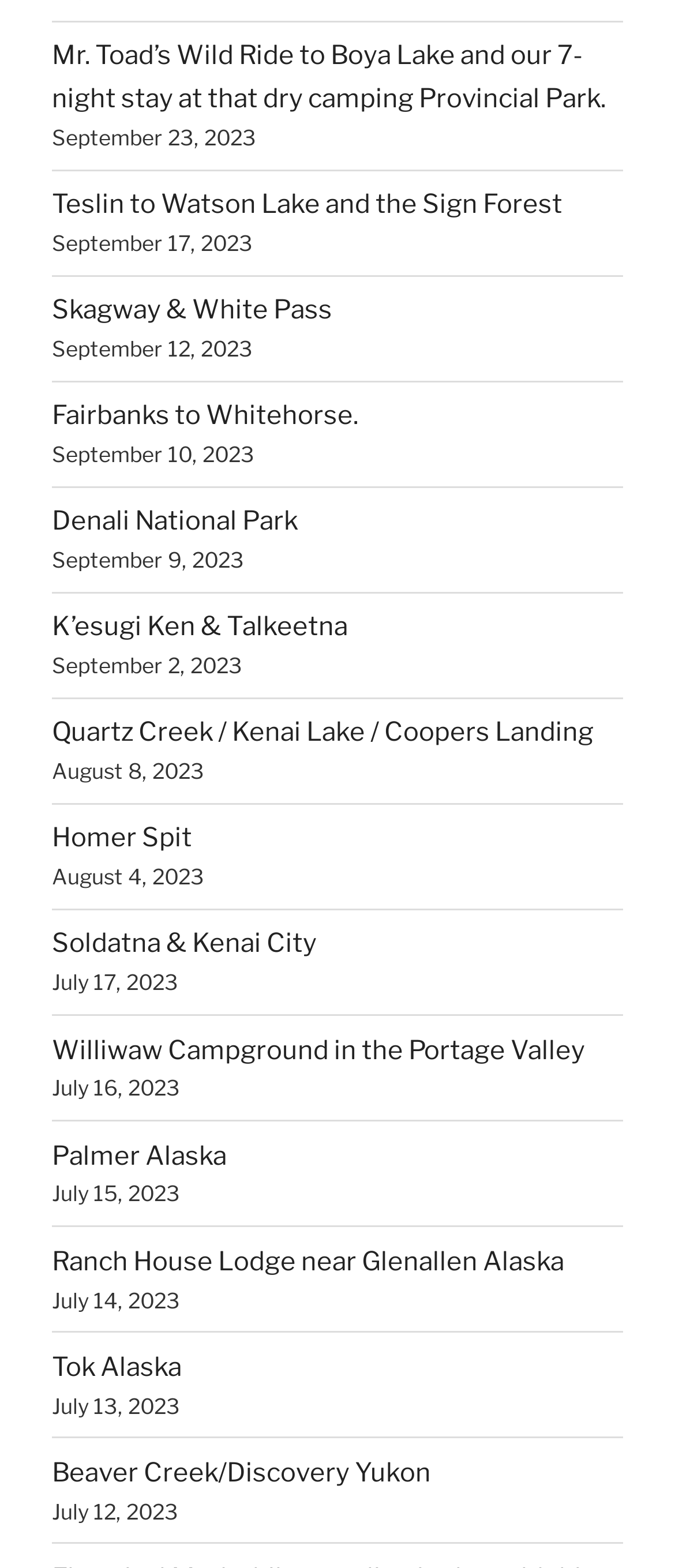What is the location of the trip on September 12, 2023?
Use the image to answer the question with a single word or phrase.

Skagway & White Pass